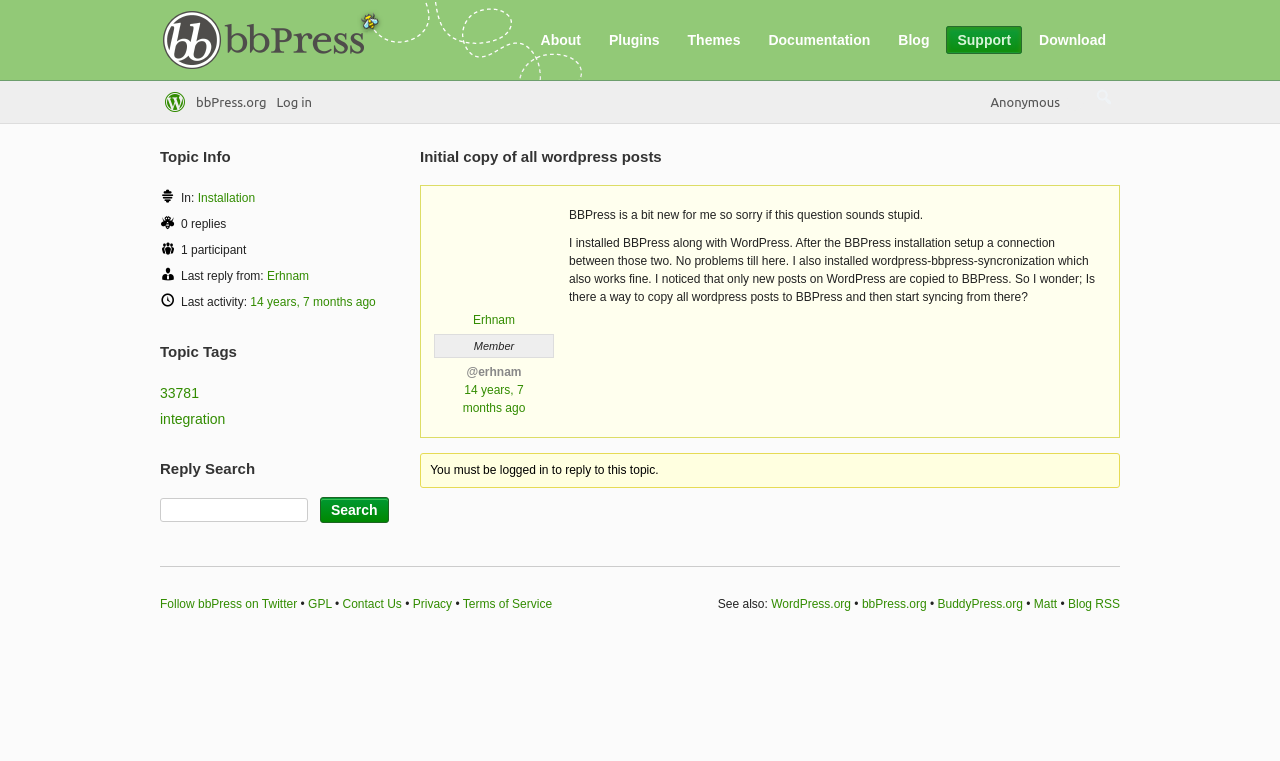What is the topic of this discussion?
Carefully examine the image and provide a detailed answer to the question.

The topic of this discussion is 'Initial copy of all wordpress posts' which is indicated by the heading element with the text 'Initial copy of all wordpress posts' on the webpage.